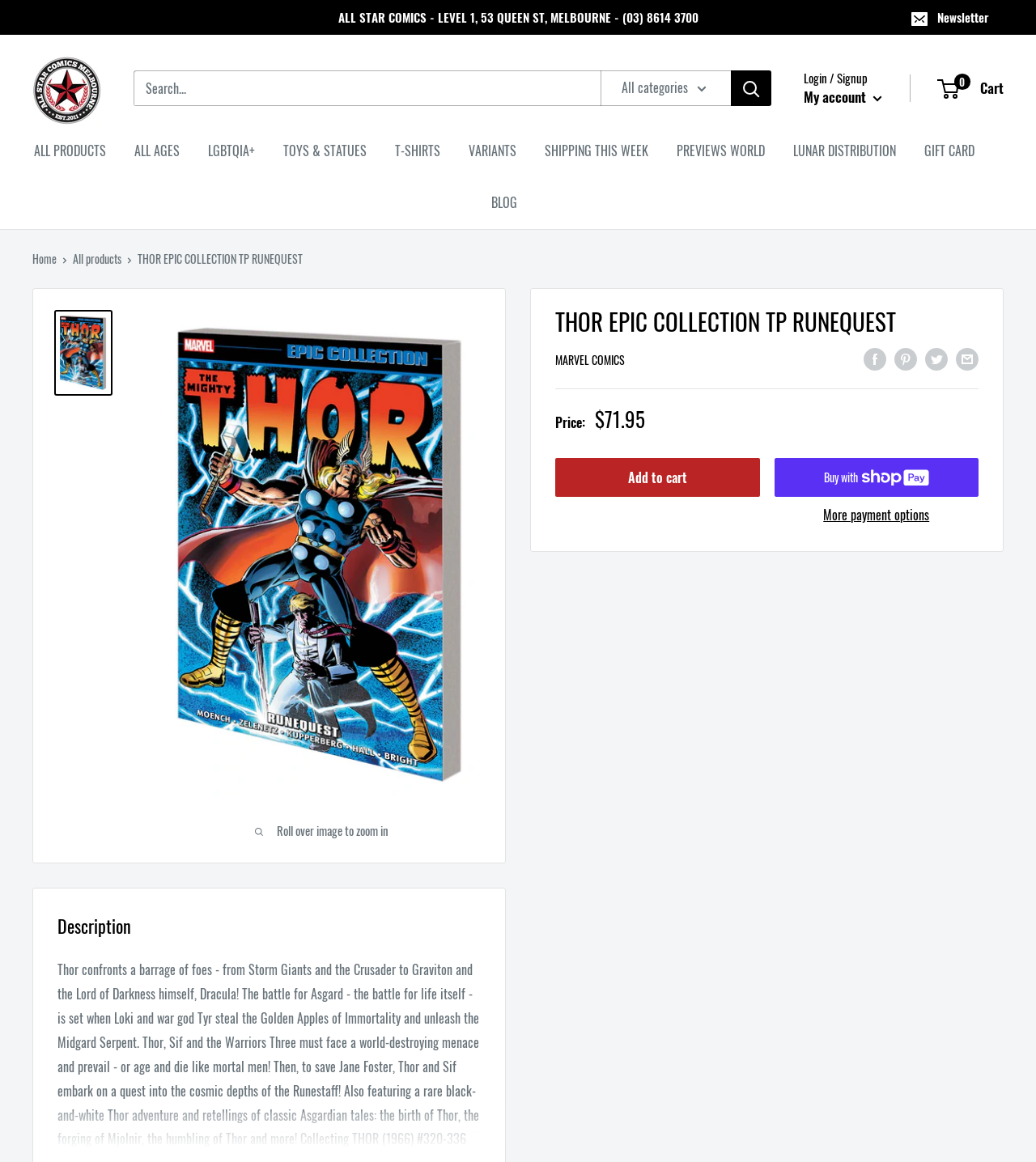Please determine and provide the text content of the webpage's heading.

THOR EPIC COLLECTION TP RUNEQUEST